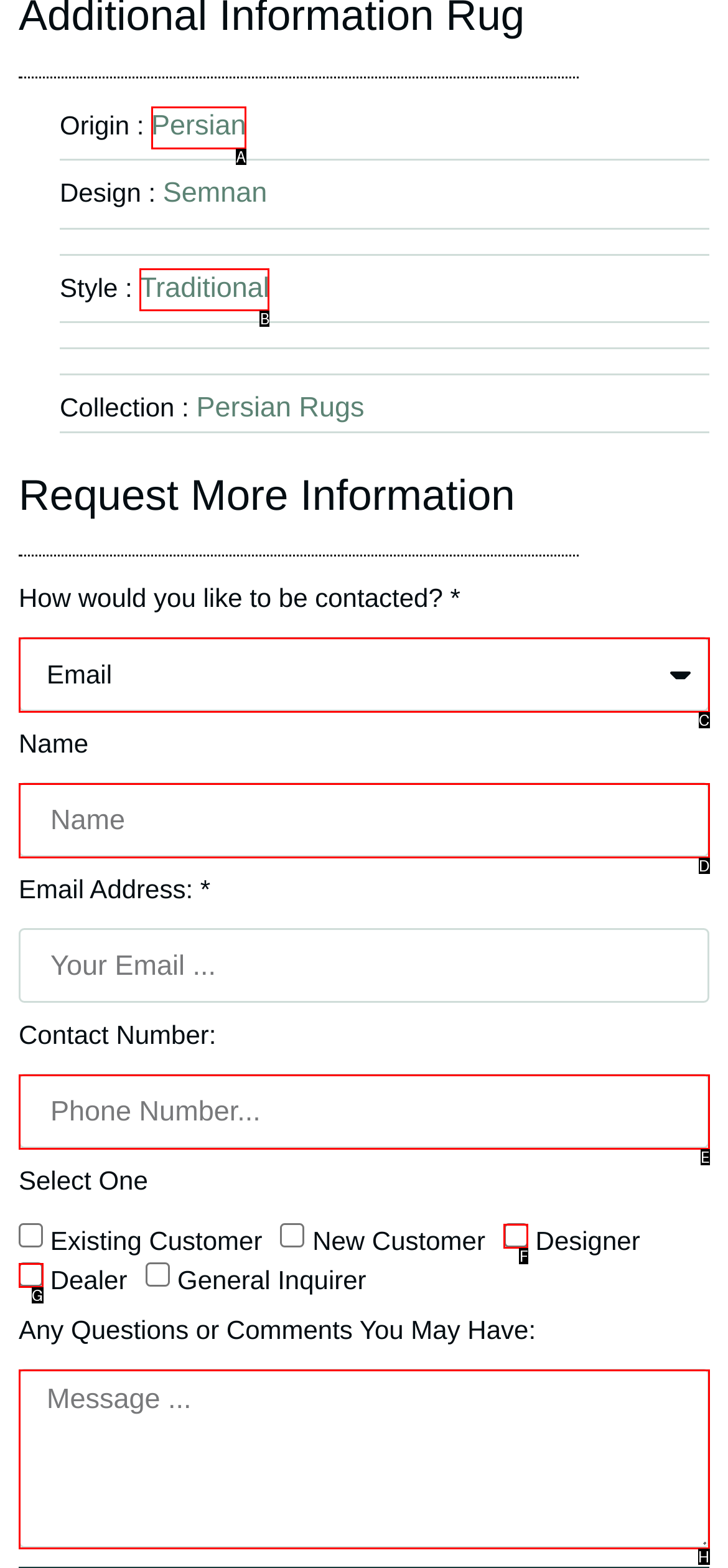Select the letter of the UI element you need to click to complete this task: Click on 'Persian'.

A